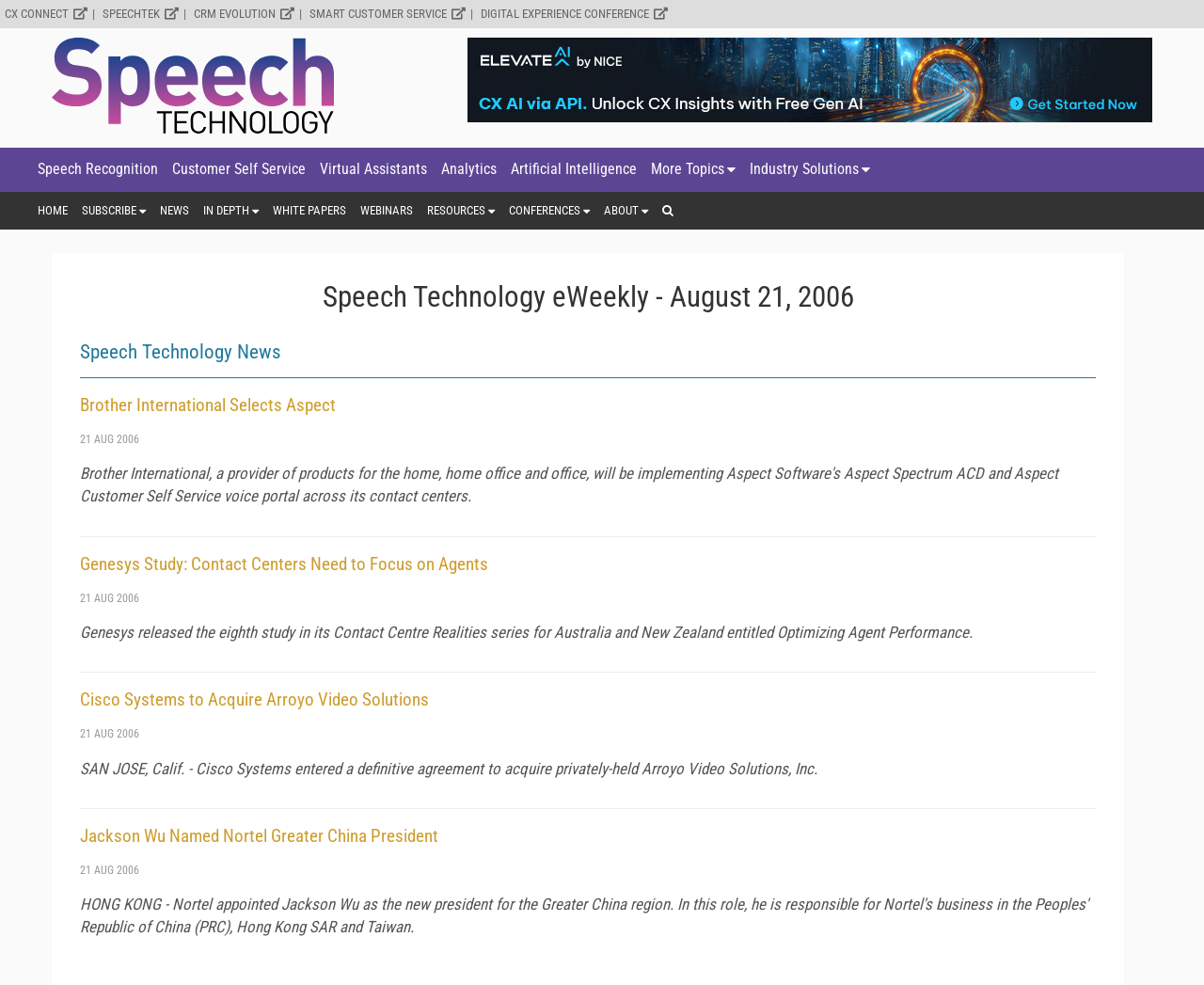Please find the main title text of this webpage.

Speech Technology eWeekly - August 21, 2006